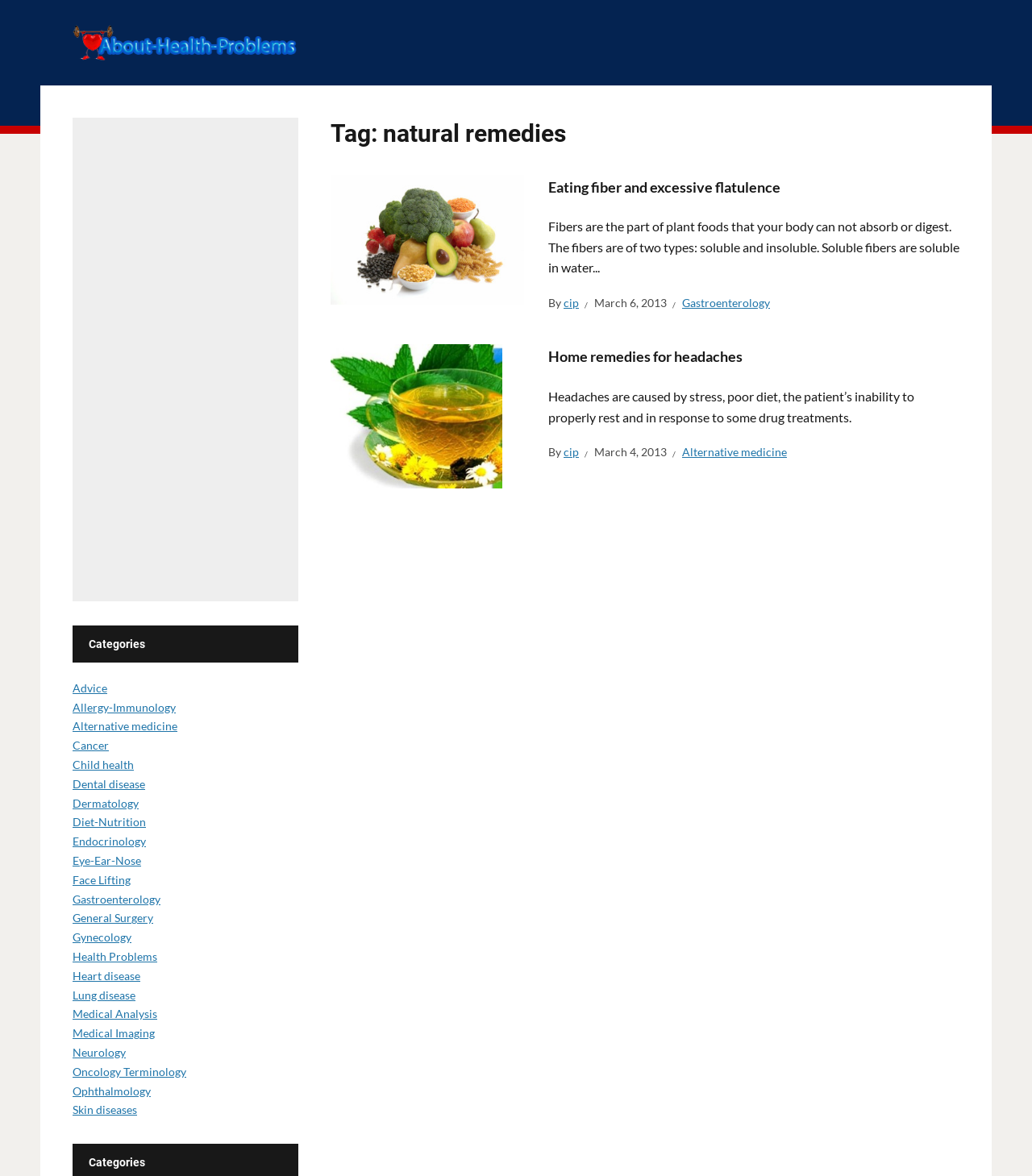Find the bounding box coordinates of the clickable area required to complete the following action: "Read the article about home remedies for headaches".

[0.531, 0.293, 0.93, 0.315]